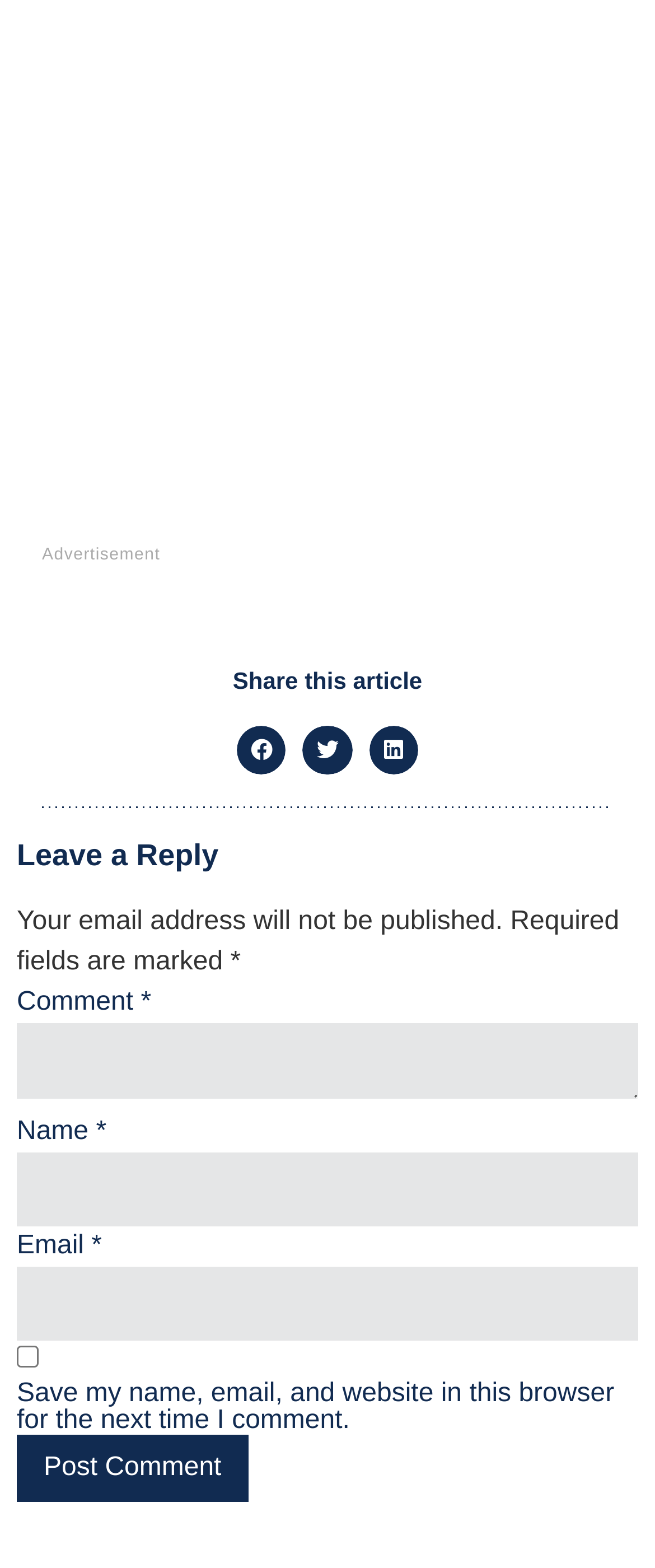What is required to leave a reply?
Analyze the image and provide a thorough answer to the question.

To leave a reply, the webpage requires users to fill in three fields: Name, Email, and Comment, which are marked with asterisks (*) indicating they are required fields.